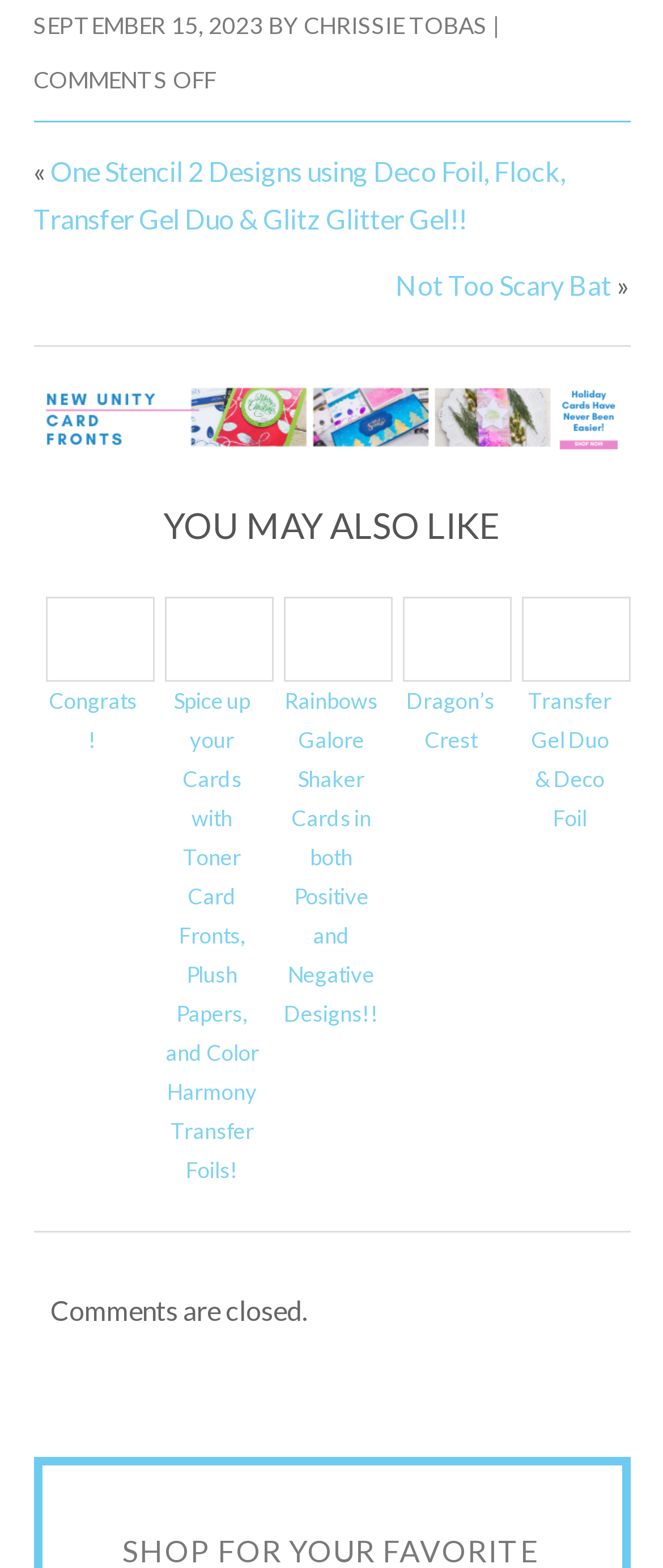What is the status of comments on this article?
Using the image, give a concise answer in the form of a single word or short phrase.

Comments are closed